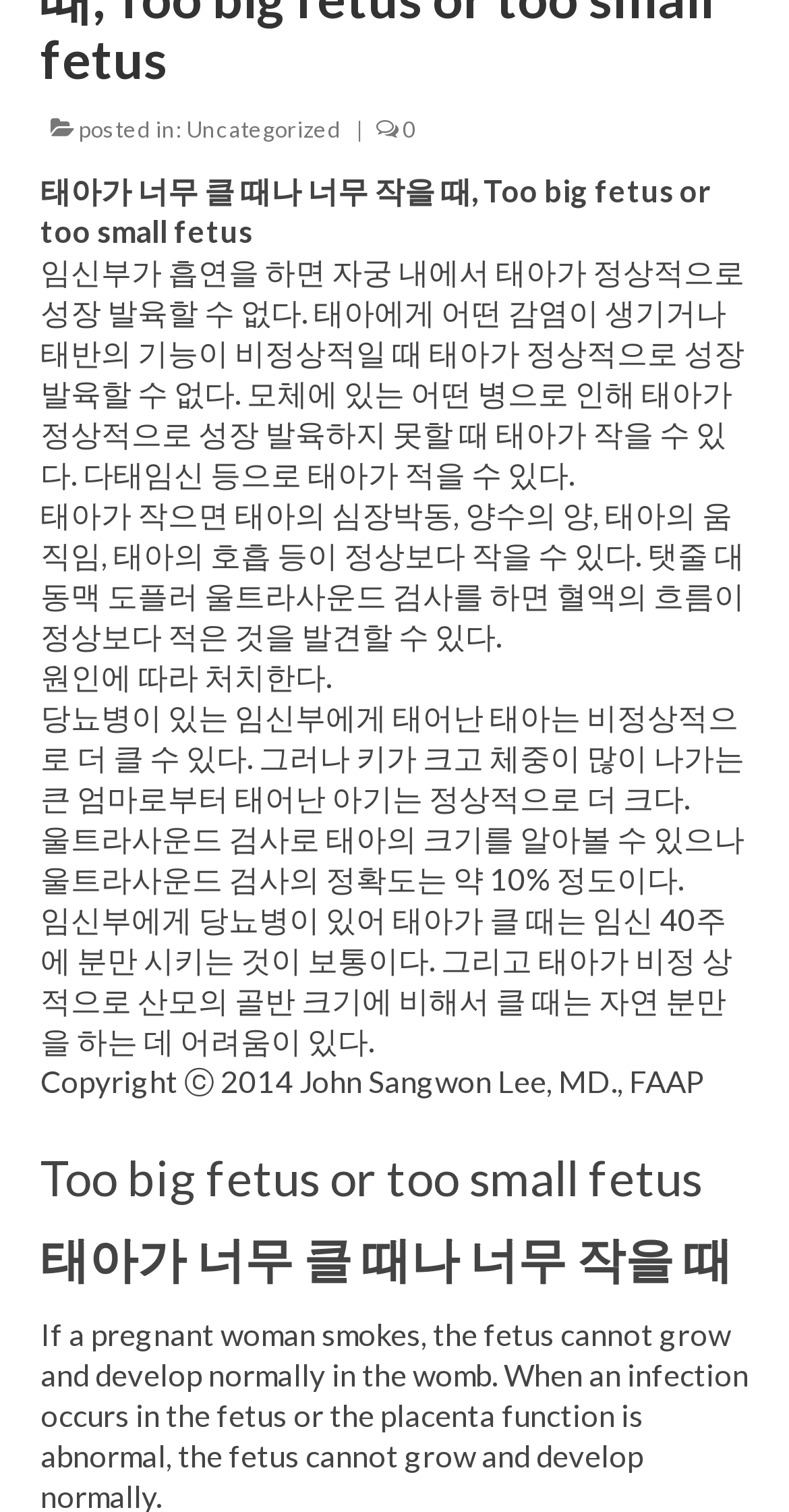From the given element description: "제3장 : 가족계획과 수태조절", find the bounding box for the UI element. Provide the coordinates as four float numbers between 0 and 1, in the order [left, top, right, bottom].

[0.115, 0.104, 0.923, 0.159]